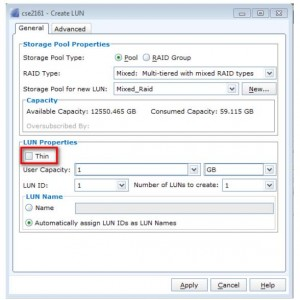What is the consumed capacity? Using the information from the screenshot, answer with a single word or phrase.

59.115 GB